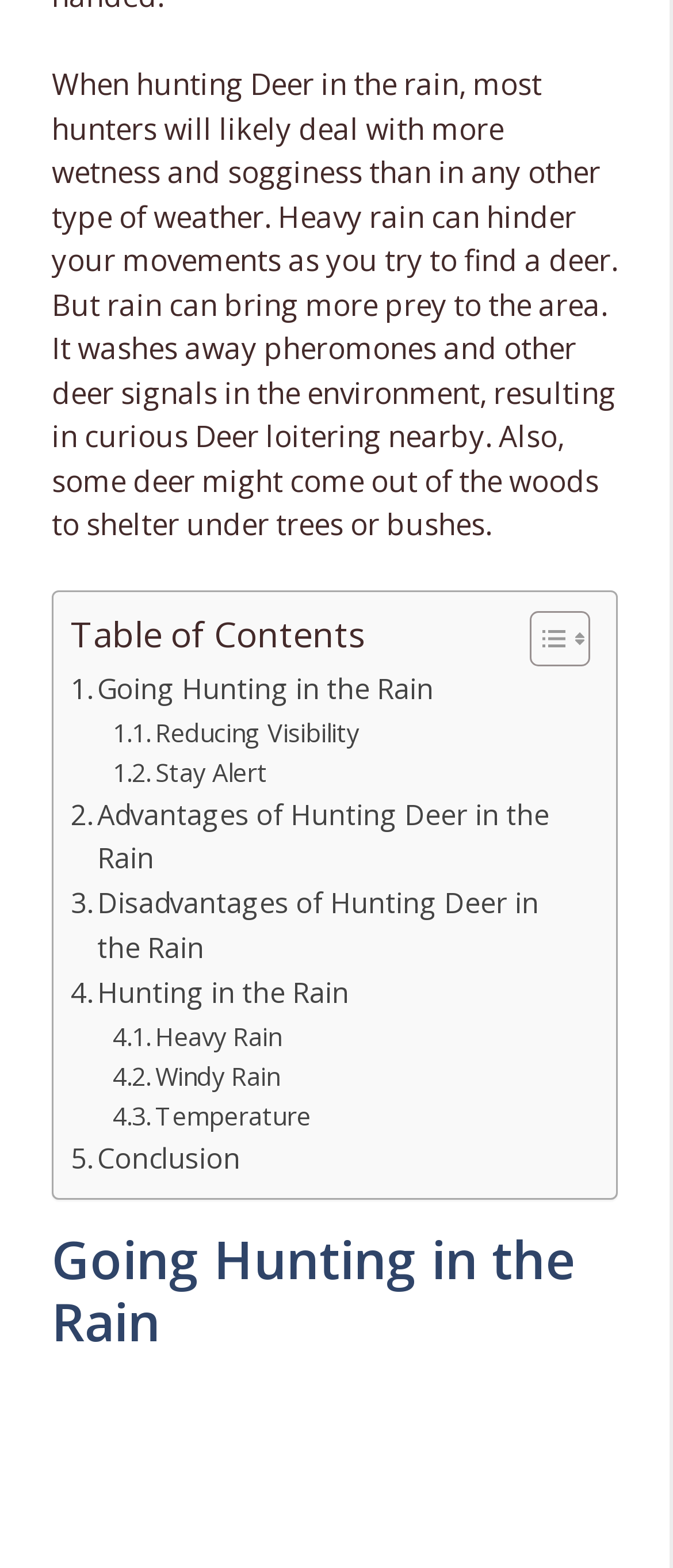Using the provided element description, identify the bounding box coordinates as (top-left x, top-left y, bottom-right x, bottom-right y). Ensure all values are between 0 and 1. Description: Heavy Rain

[0.167, 0.648, 0.418, 0.674]